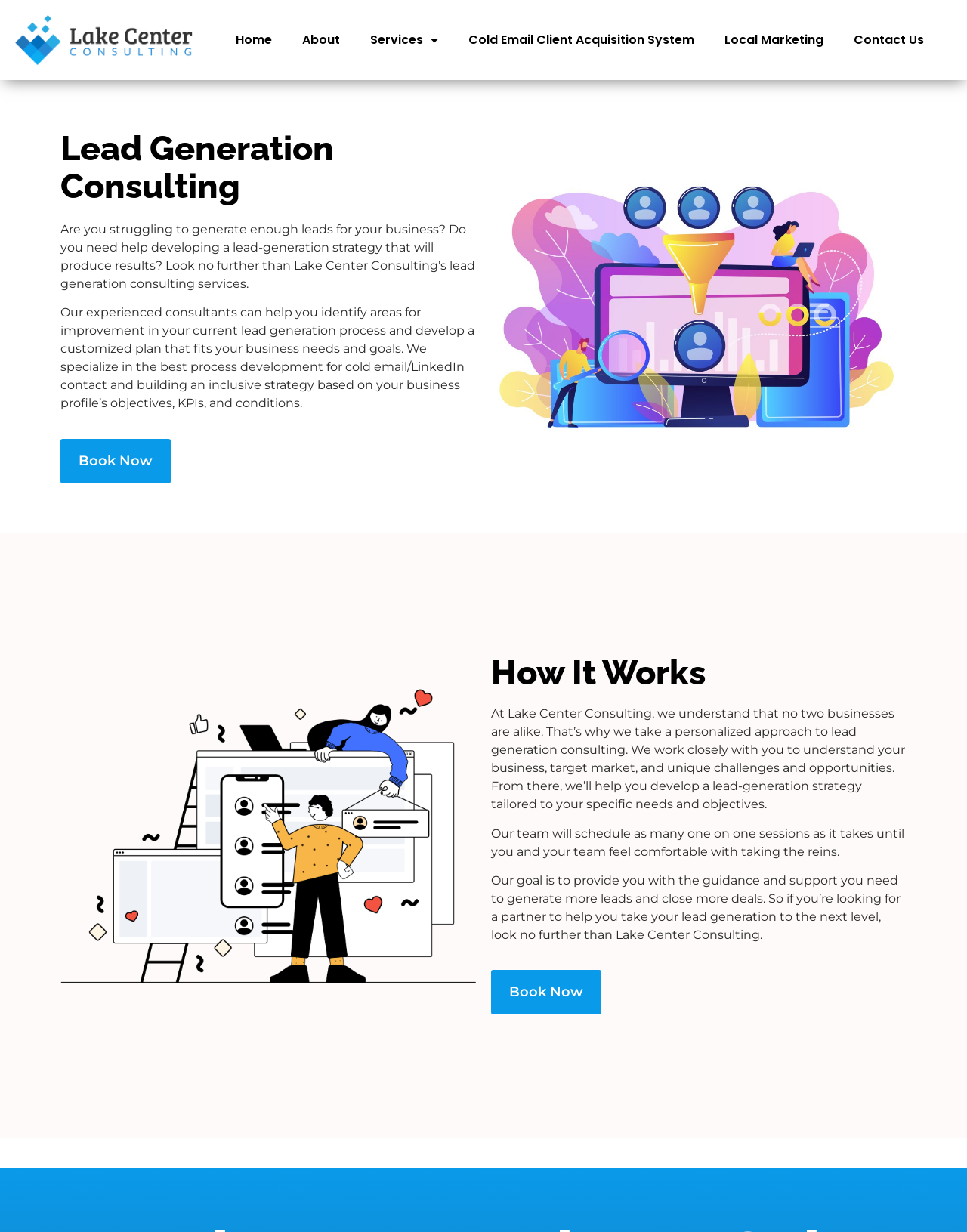Generate a comprehensive description of the contents of the webpage.

The webpage is about Lead Generation Consulting services offered by Lake Center Consulting. At the top, there is a navigation menu with links to "Home", "About", "Services", "Cold Email Client Acquisition System", "Local Marketing", and "Contact Us". 

Below the navigation menu, there is a heading "Lead Generation Consulting" followed by a paragraph of text that explains the struggles of generating leads for a business and how Lake Center Consulting can help. 

Next to this paragraph, there is a "Book Now" link. 

Further down, there is another heading "How It Works" followed by three paragraphs of text that describe the personalized approach to lead generation consulting offered by Lake Center Consulting. 

These paragraphs are followed by another "Book Now" link.